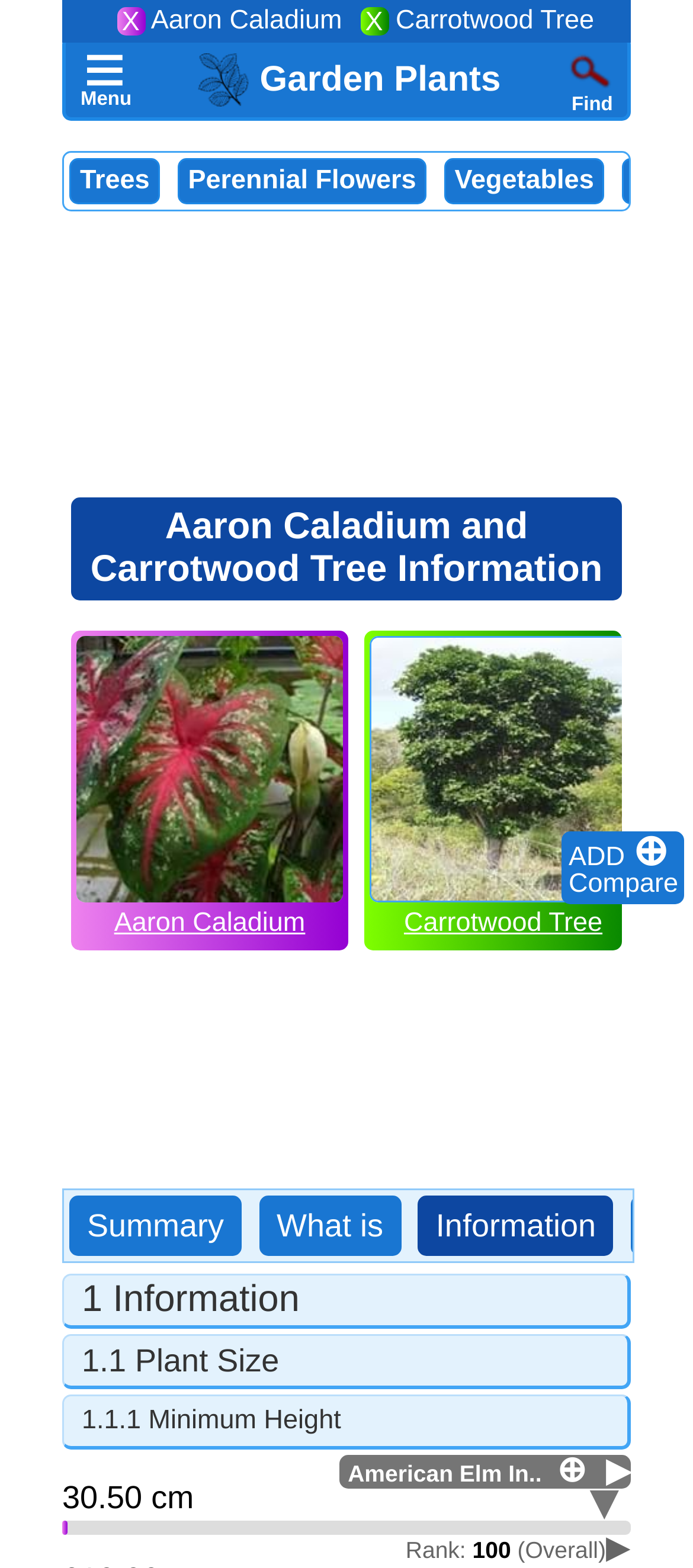Given the following UI element description: "parent_node: Find alt="Search icon"", find the bounding box coordinates in the webpage screenshot.

[0.813, 0.028, 0.89, 0.062]